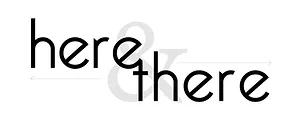Formulate a detailed description of the image content.

The image features the logo of "Here & There Magazine," characterized by its stylish typography that blends modernity with a touch of casual elegance. The design prominently displays the words "here," "&," and "there" in a mix of bold and delicate fonts, showcasing a creative playfulness. This visual identity reflects the magazine's focus on exploring diverse topics, encouraging readers to engage with content from various perspectives and locations. The logo serves as a welcoming emblem for enthusiasts of travel, lifestyle, and exploration.